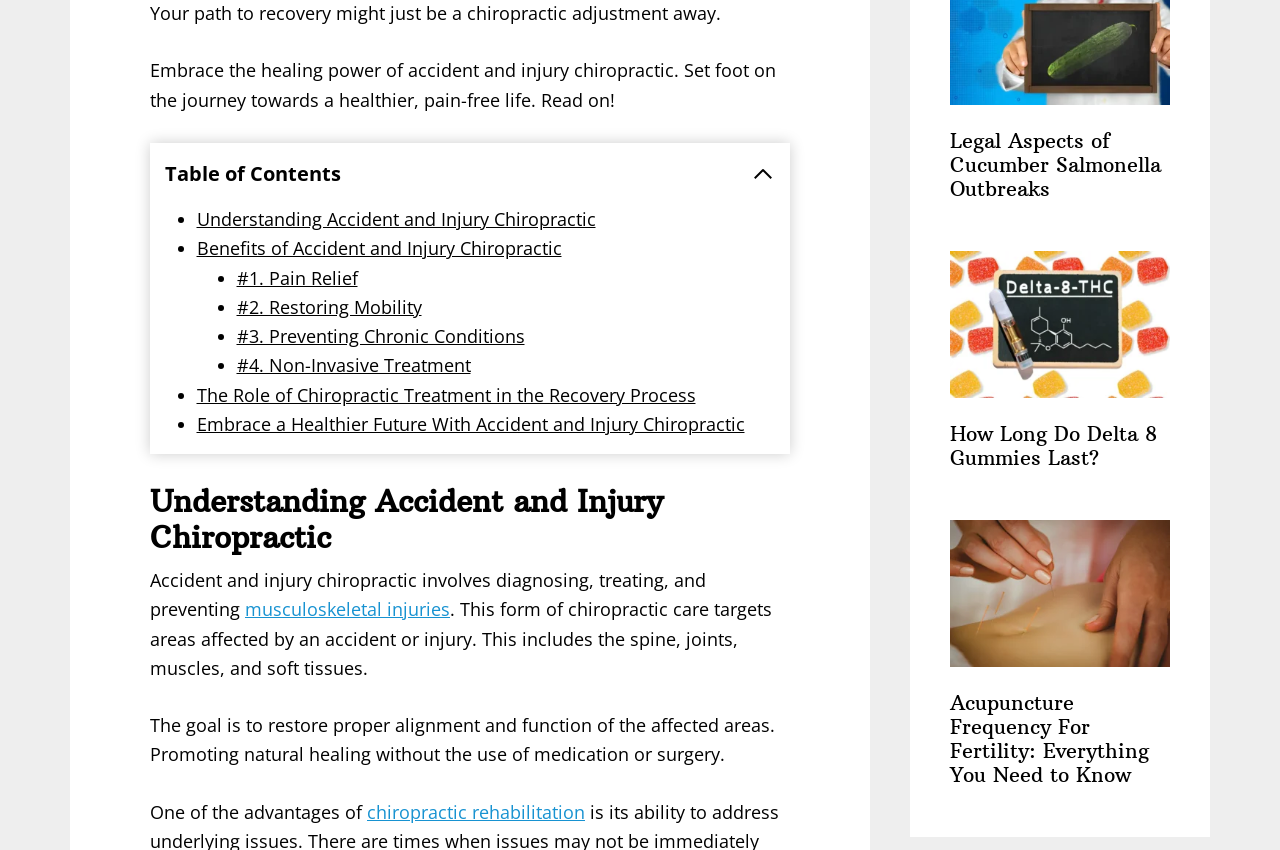Identify the bounding box coordinates of the element that should be clicked to fulfill this task: "Read the article about how long do delta 8 gummies last". The coordinates should be provided as four float numbers between 0 and 1, i.e., [left, top, right, bottom].

[0.742, 0.495, 0.904, 0.553]